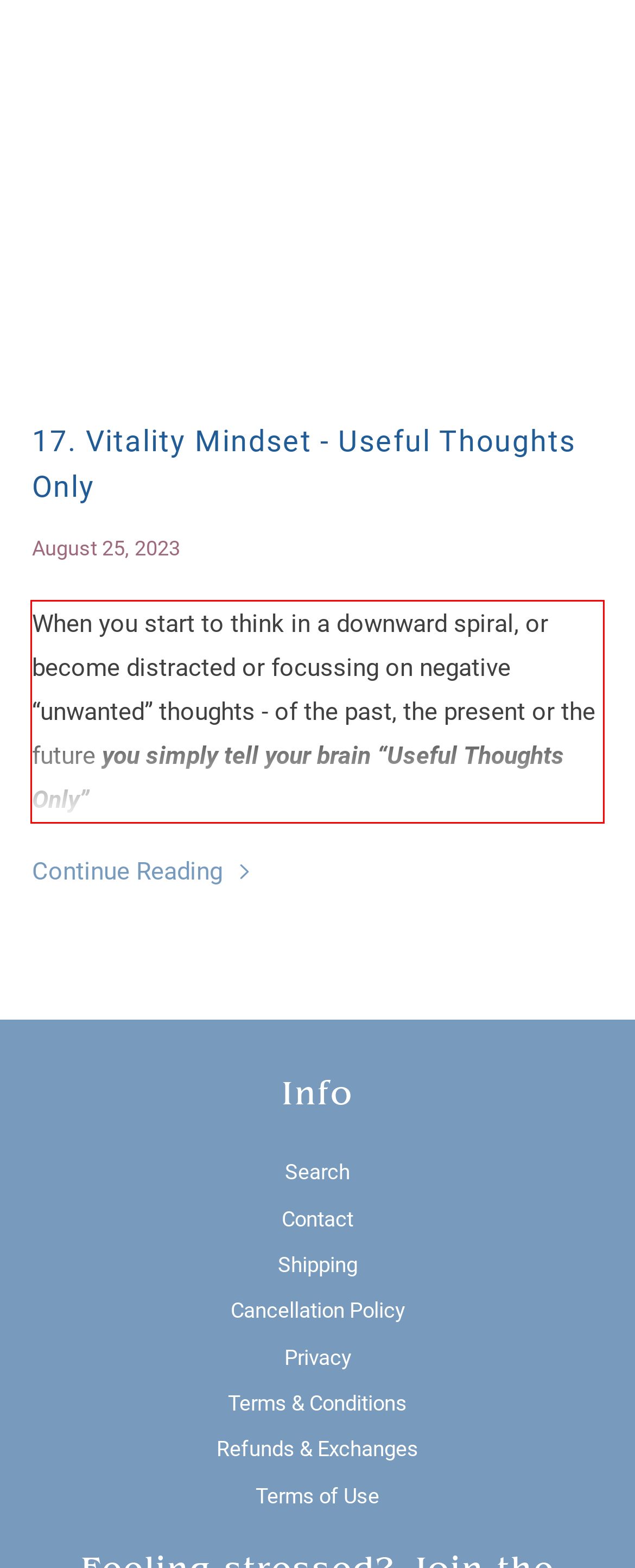Within the provided webpage screenshot, find the red rectangle bounding box and perform OCR to obtain the text content.

When you start to think in a downward spiral, or become distracted or focussing on negative “unwanted” thoughts - of the past, the present or the future you simply tell your brain “Useful Thoughts Only”